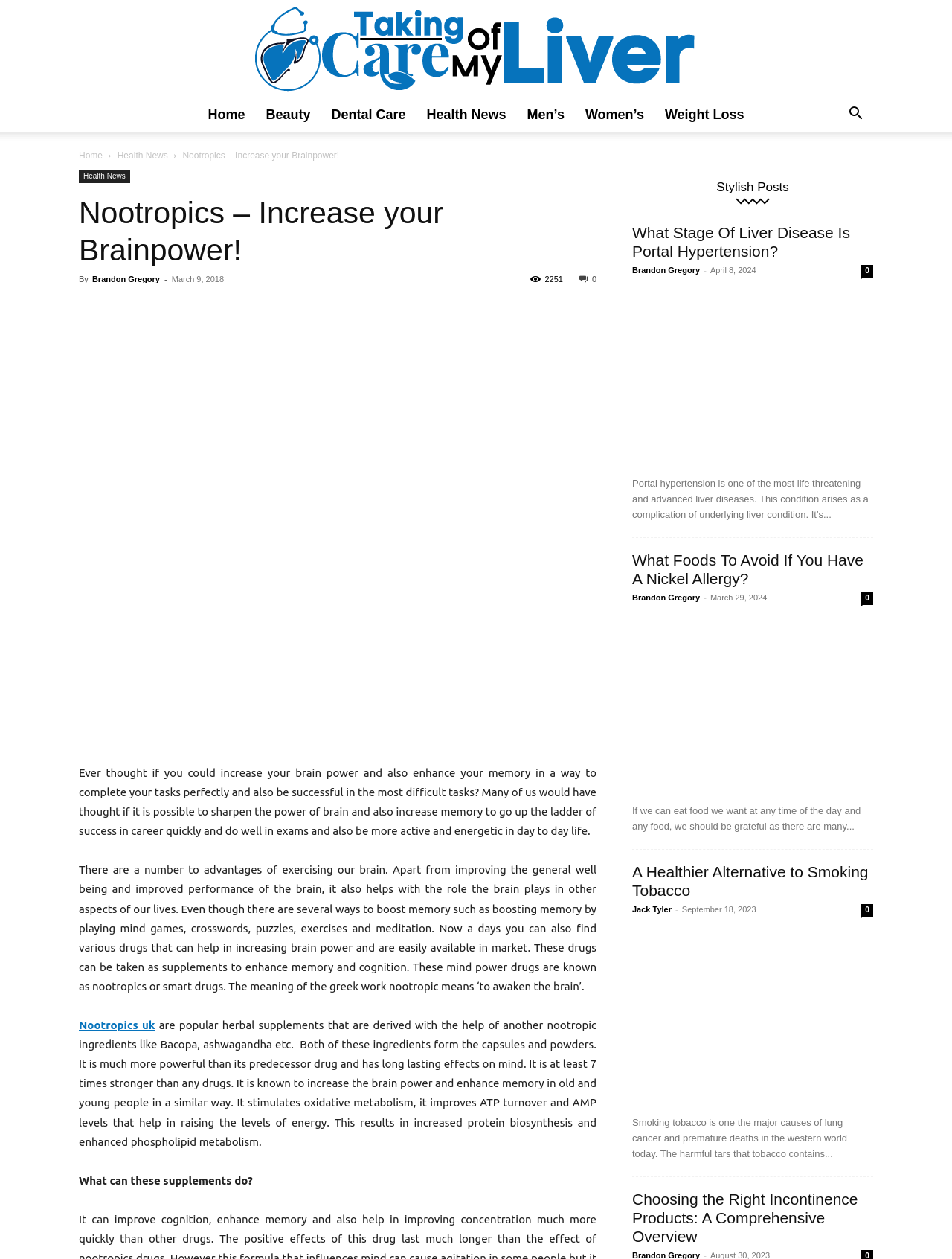Find the bounding box coordinates of the element I should click to carry out the following instruction: "Click on the 'Home' link".

[0.083, 0.026, 0.108, 0.034]